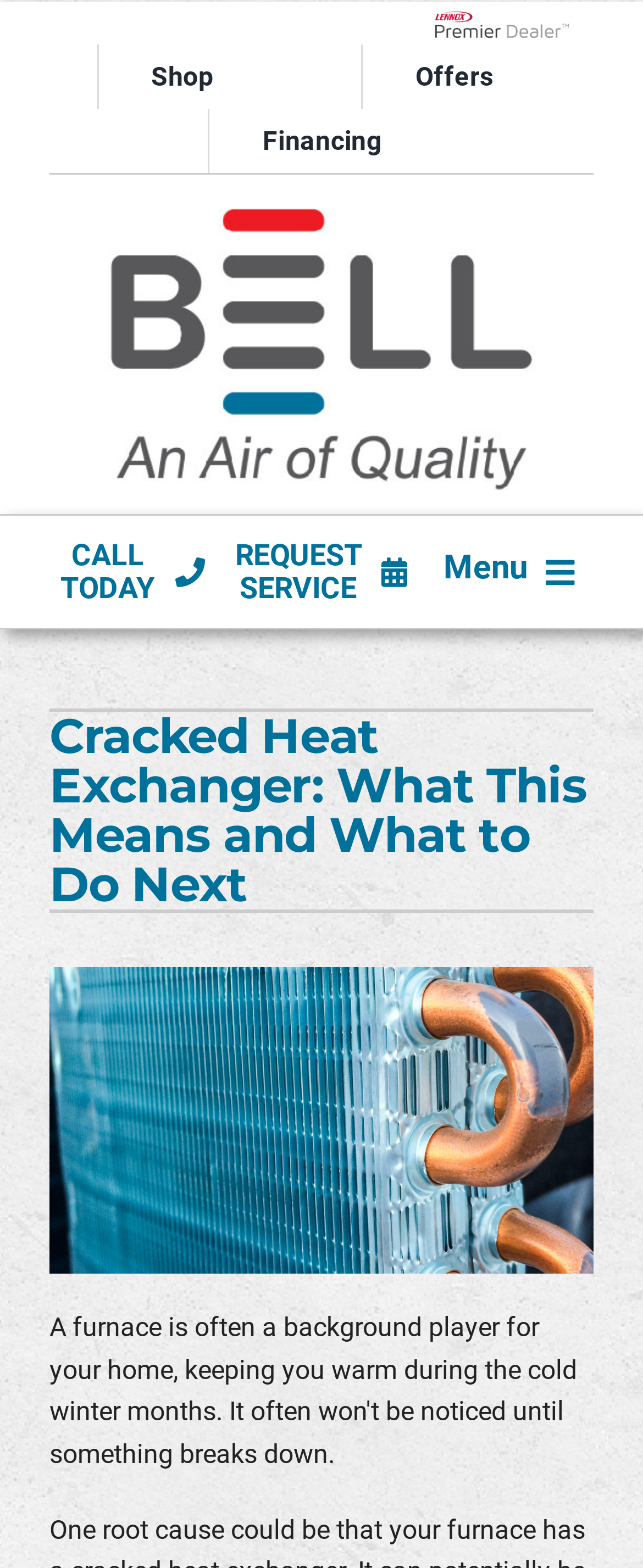Identify and extract the main heading of the webpage.

Cracked Heat Exchanger: What This Means and What to Do Next